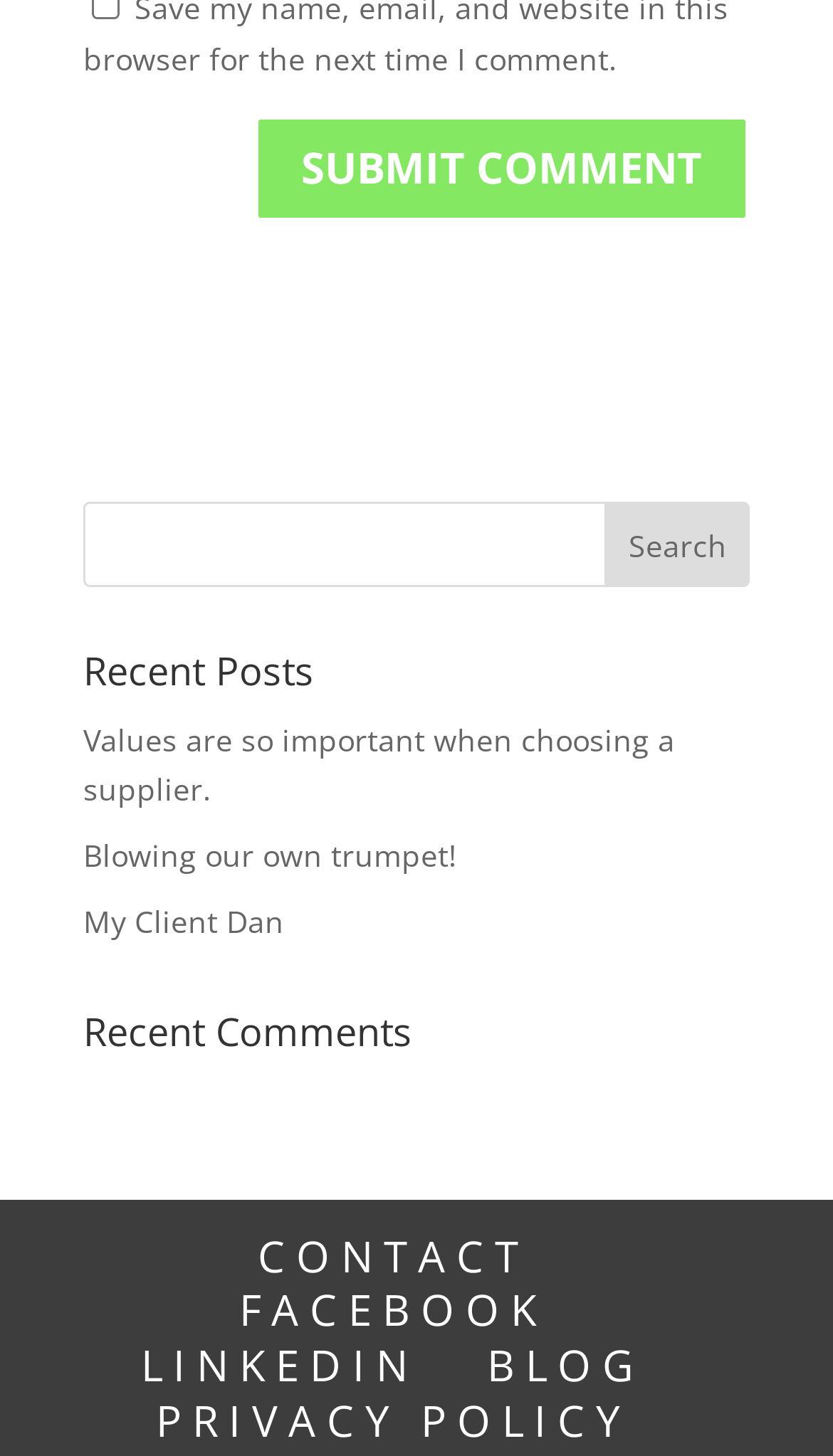How many recent comments are listed?
Answer with a single word or phrase, using the screenshot for reference.

1